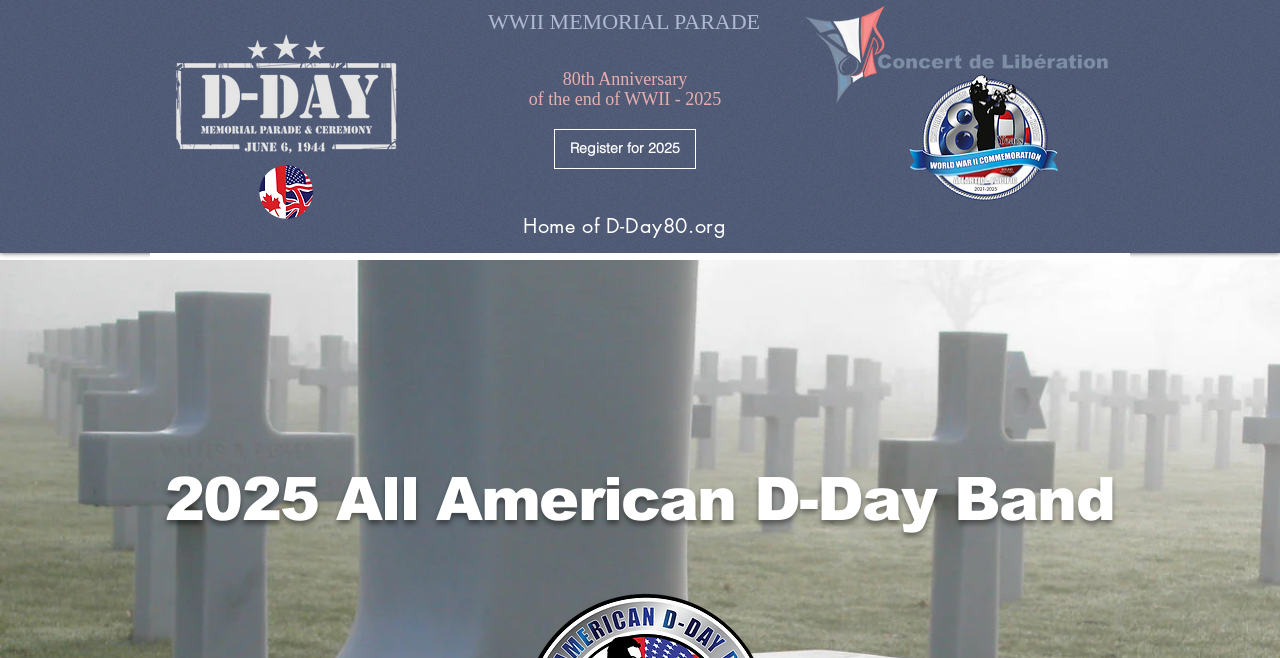Give a one-word or one-phrase response to the question:
What is the theme of the parade?

D-Day